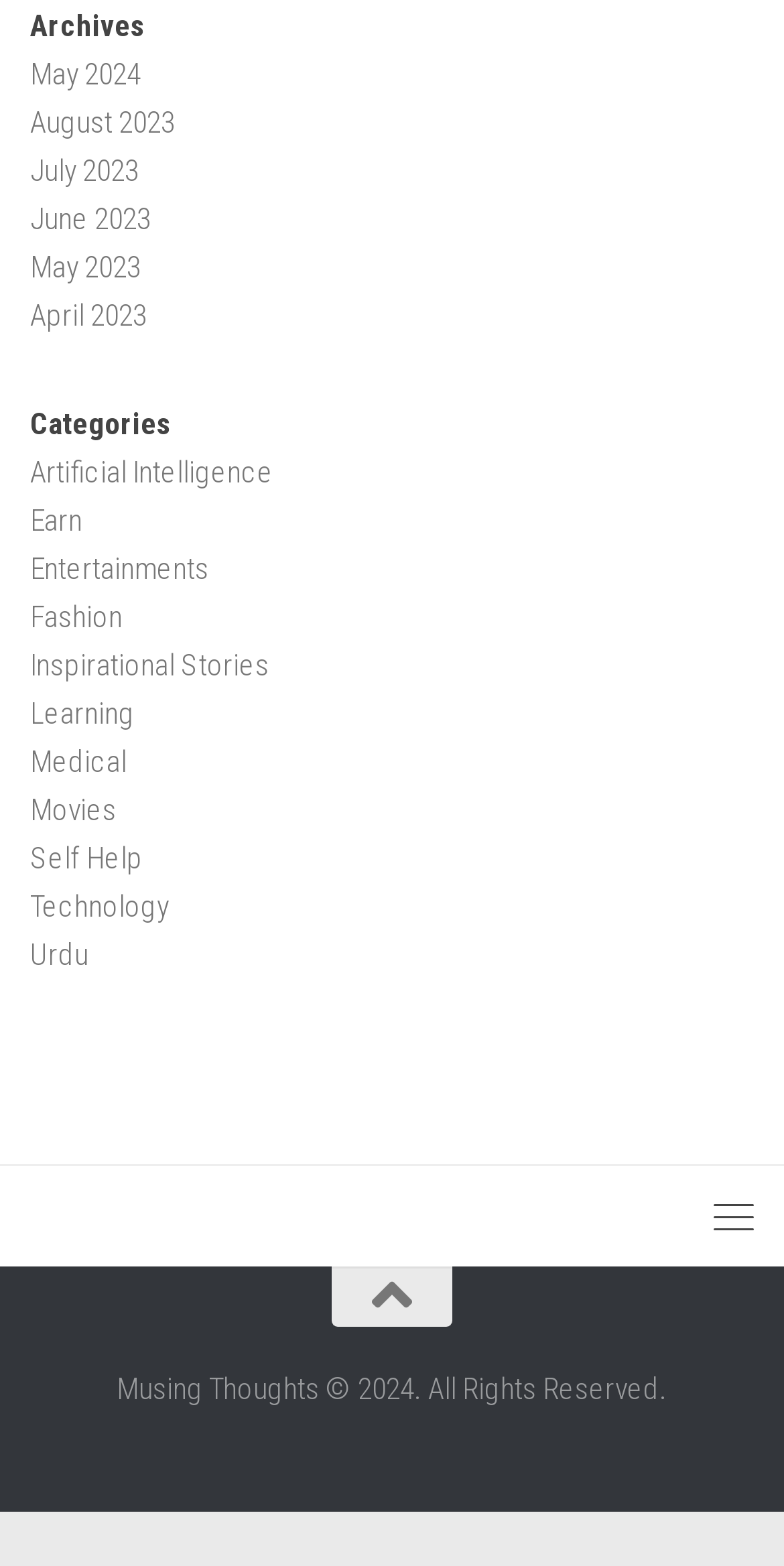Is the menu expanded?
Please provide a single word or phrase based on the screenshot.

No